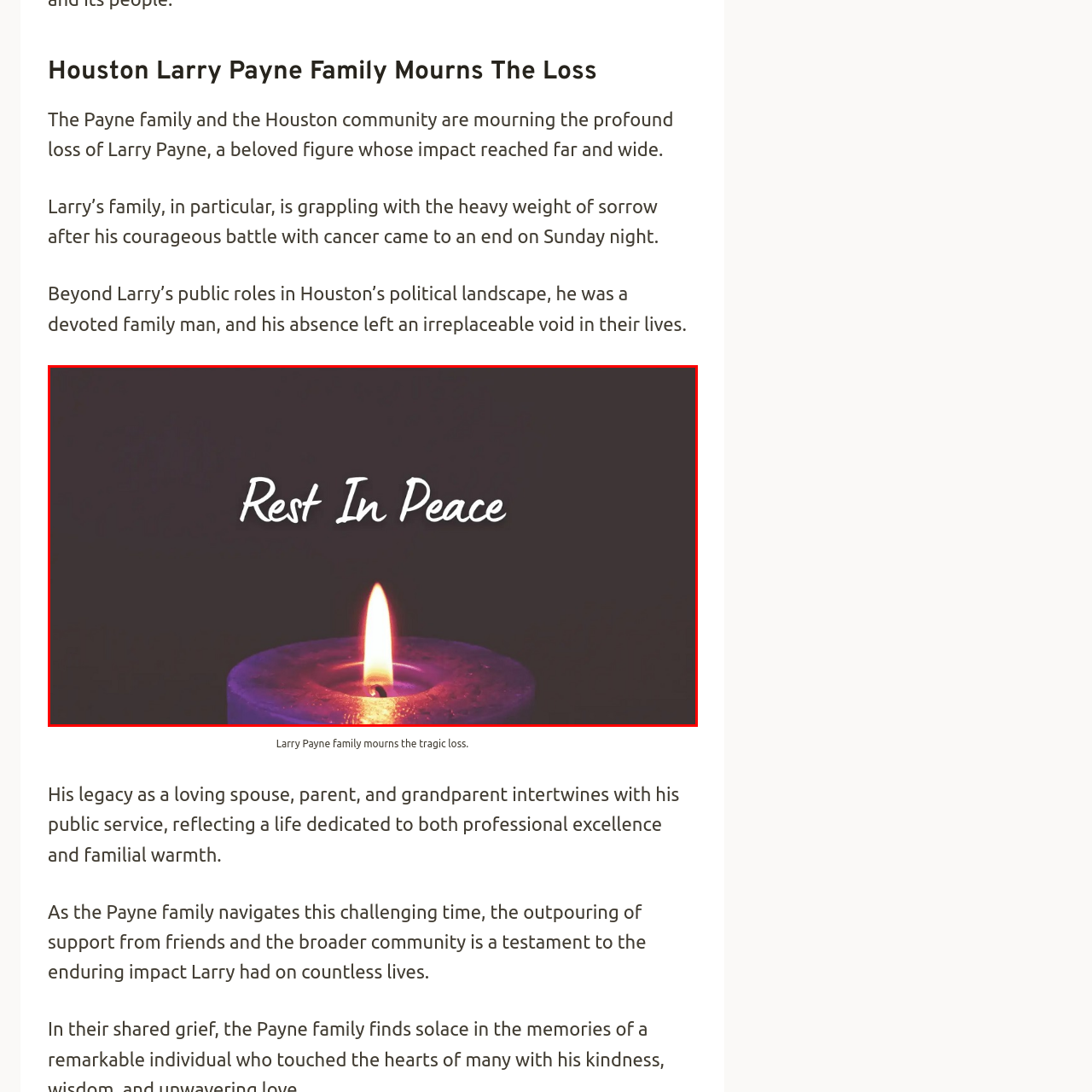Provide a comprehensive description of the image highlighted within the red bounding box.

This touching image features a lit candle set against a soft, dark background, symbolizing remembrance and tribute. The warm glow of the flame conveys a sense of peace and reverence, while the cursive text “Rest In Peace” elegantly overlays the candle. This visual serves as a poignant reminder of the loss felt by the Payne family and the Houston community following the passing of Larry Payne, a cherished individual whose legacy of love and service will endure in the hearts of many. As the family navigates this profound sorrow, the candle represents the light of his memory that will continue to shine brightly.